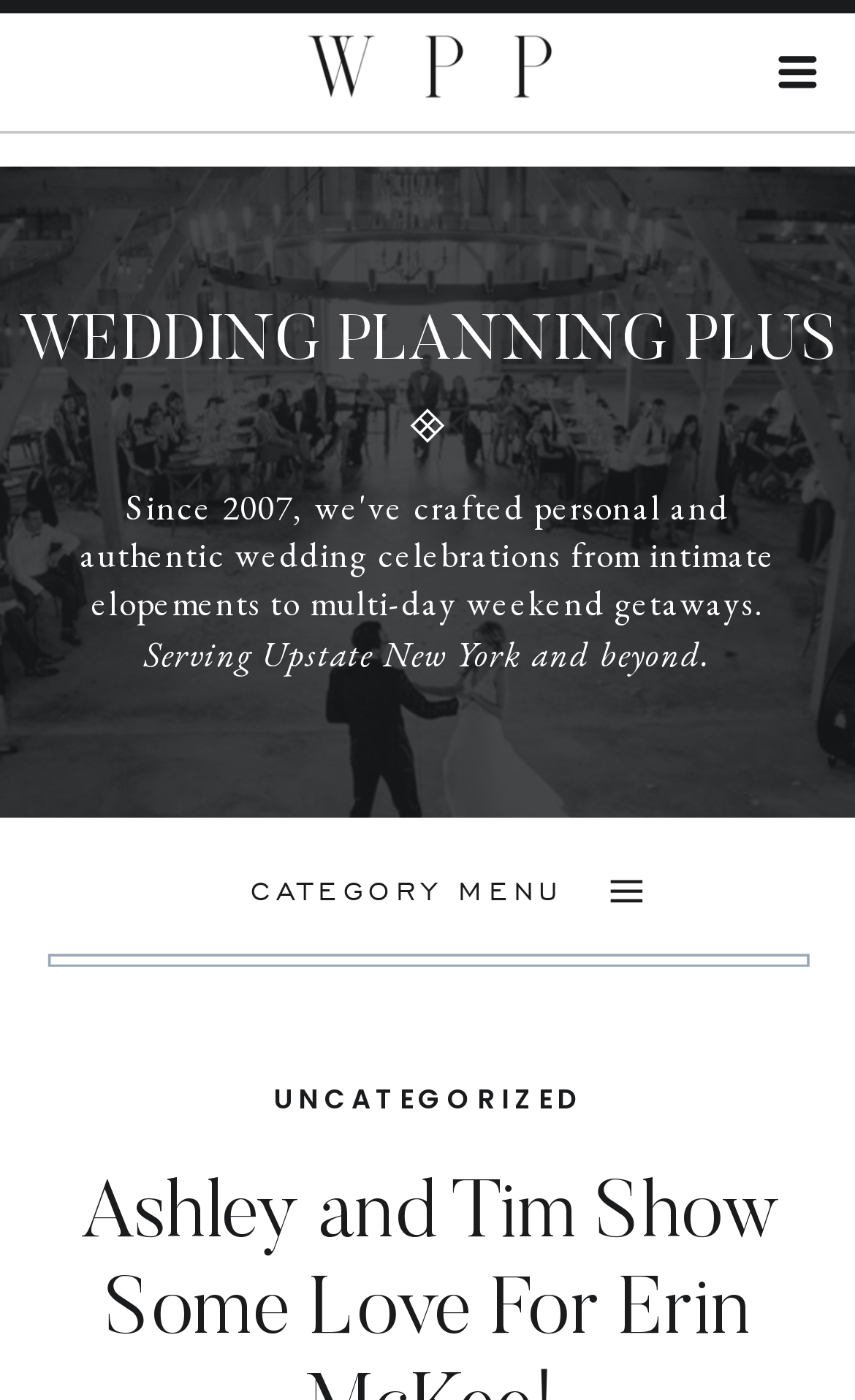Use a single word or phrase to answer the following:
What is the location served by the wedding planning website?

Upstate New York